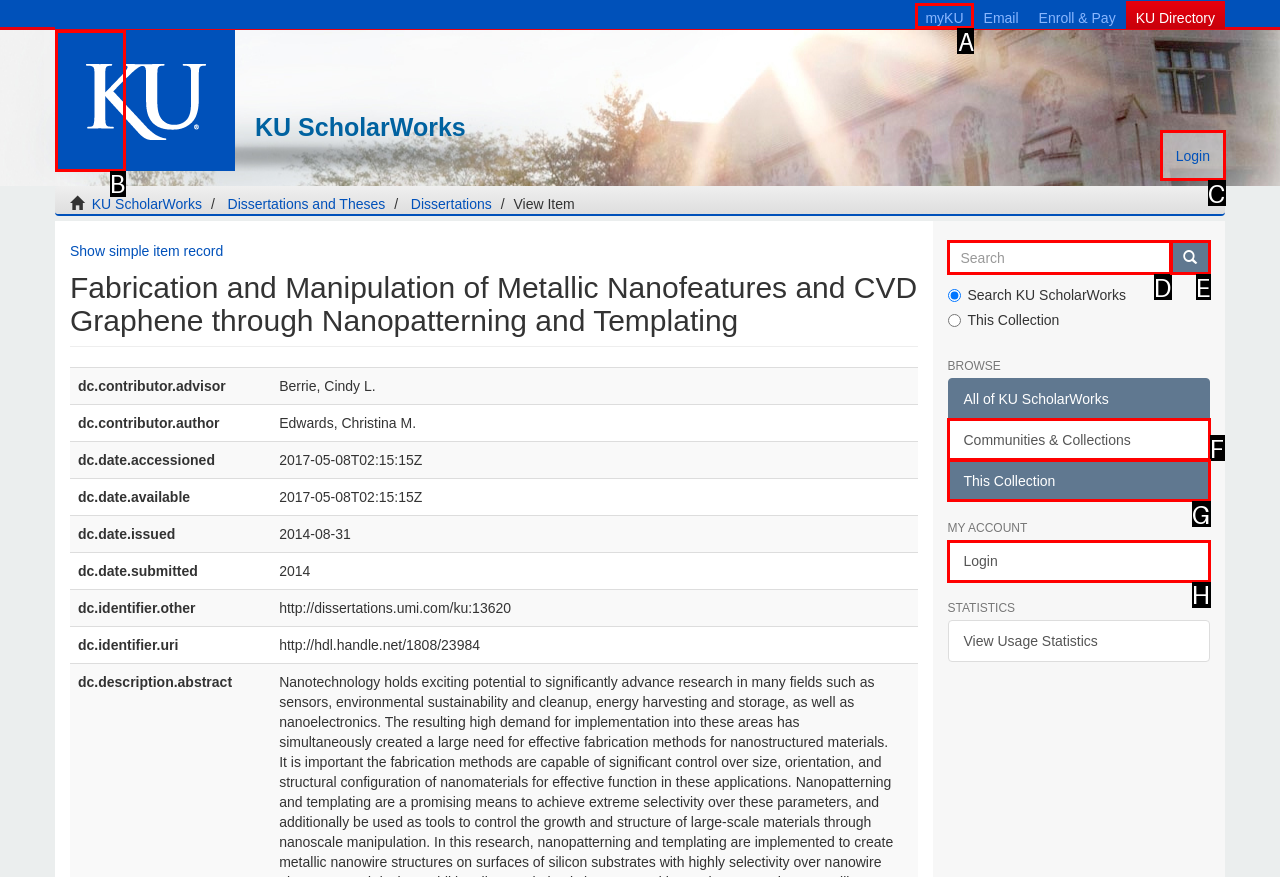Which UI element corresponds to this description: alt="KU"
Reply with the letter of the correct option.

B